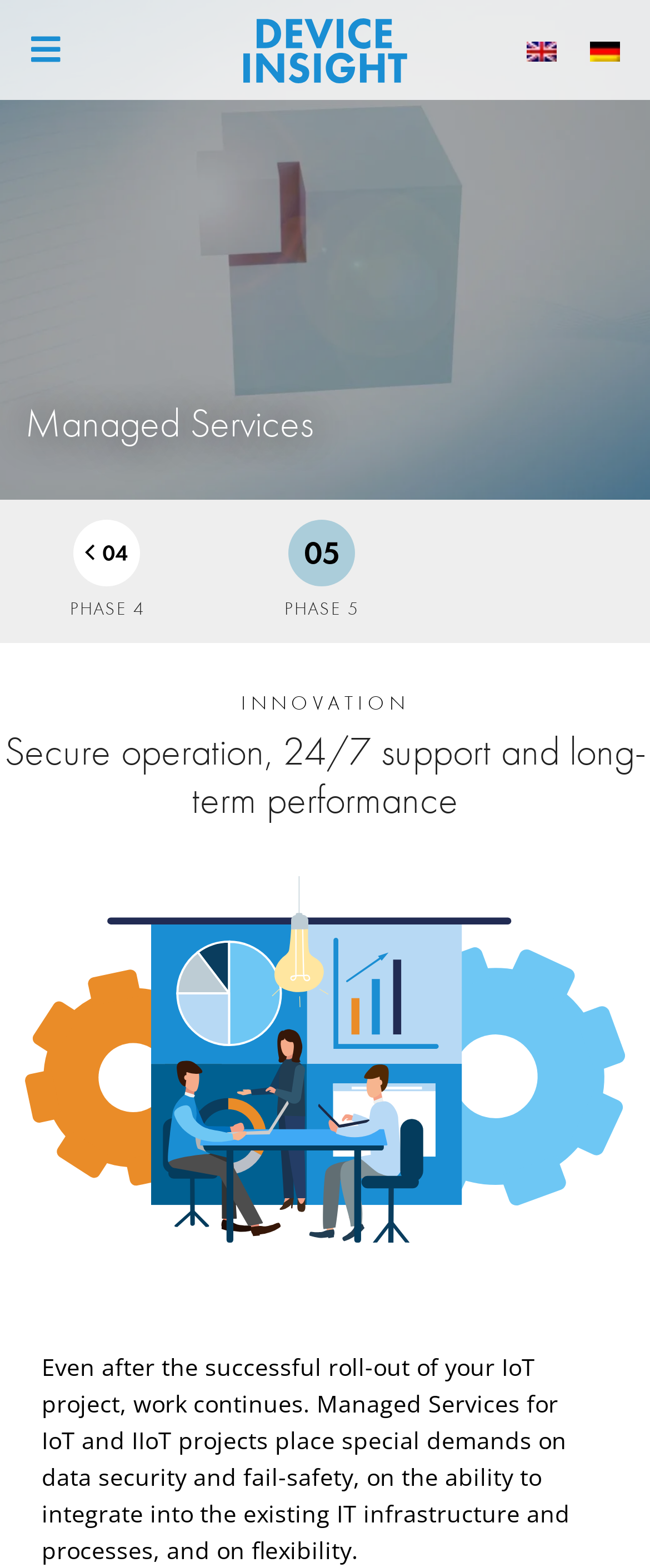Using the information in the image, could you please answer the following question in detail:
What is the tone of the webpage?

I inferred this by looking at the language and structure of the webpage, which appears to be formal and informative, suggesting a professional tone.